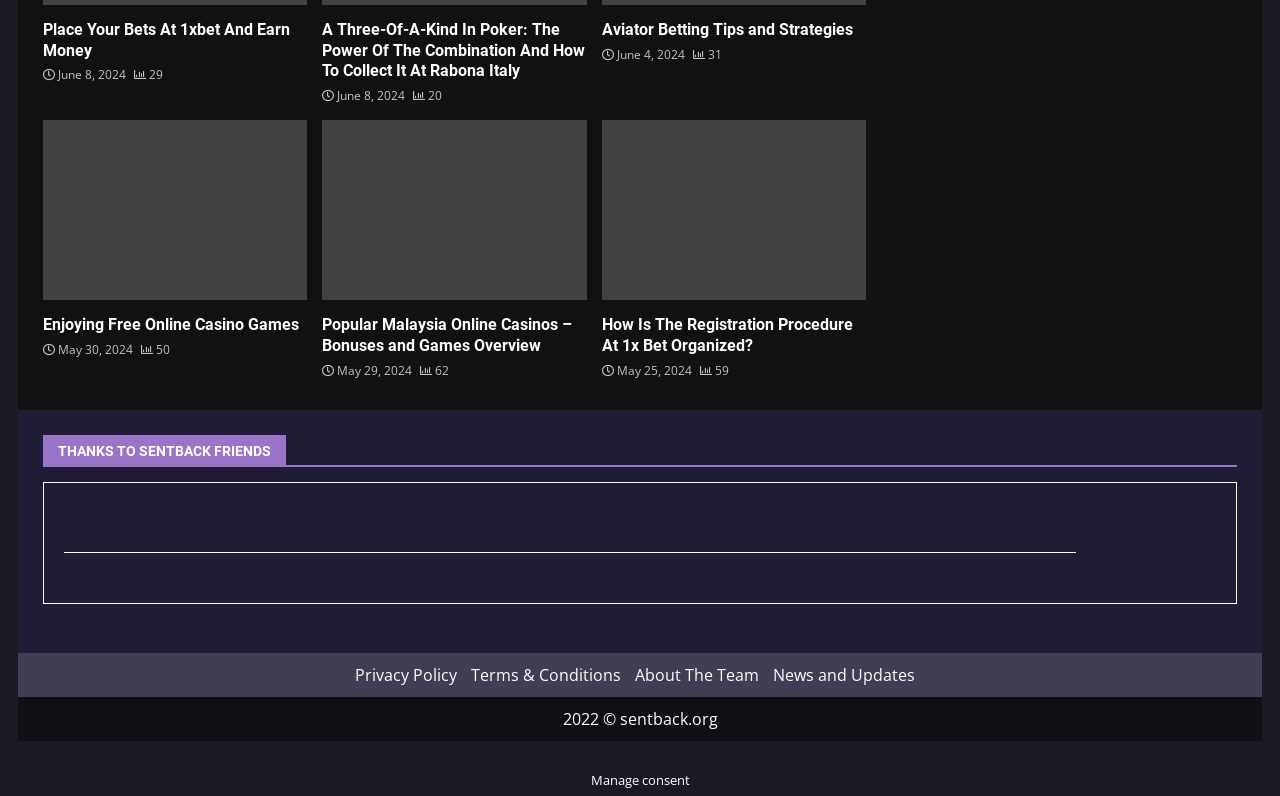What is the name of the organization mentioned at the bottom of the webpage?
Can you provide a detailed and comprehensive answer to the question?

I found the organization name by looking at the StaticText element at the bottom of the webpage, which is '2022 © sentback.org'.